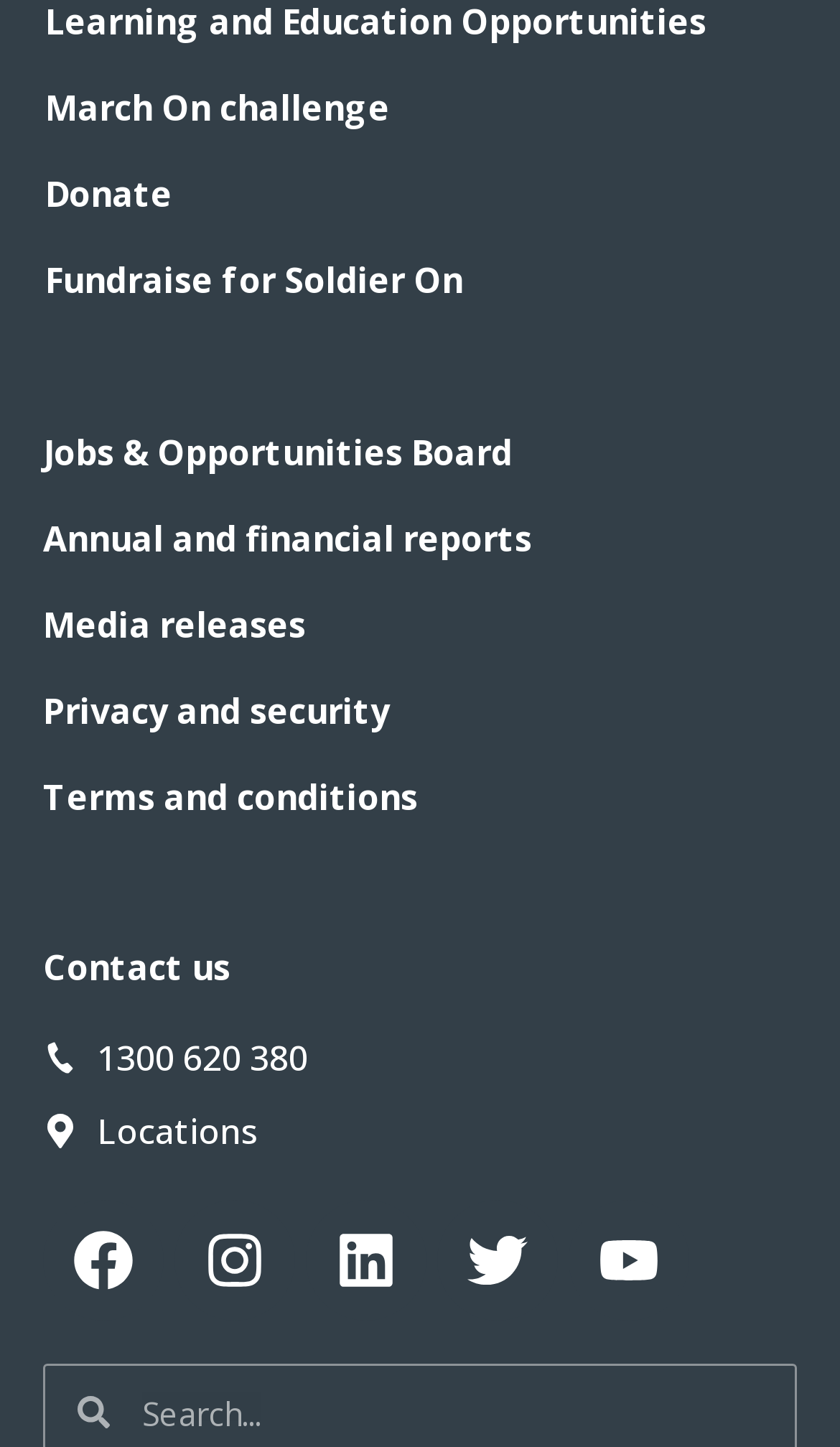Could you find the bounding box coordinates of the clickable area to complete this instruction: "Click on March On challenge"?

[0.026, 0.044, 0.974, 0.104]